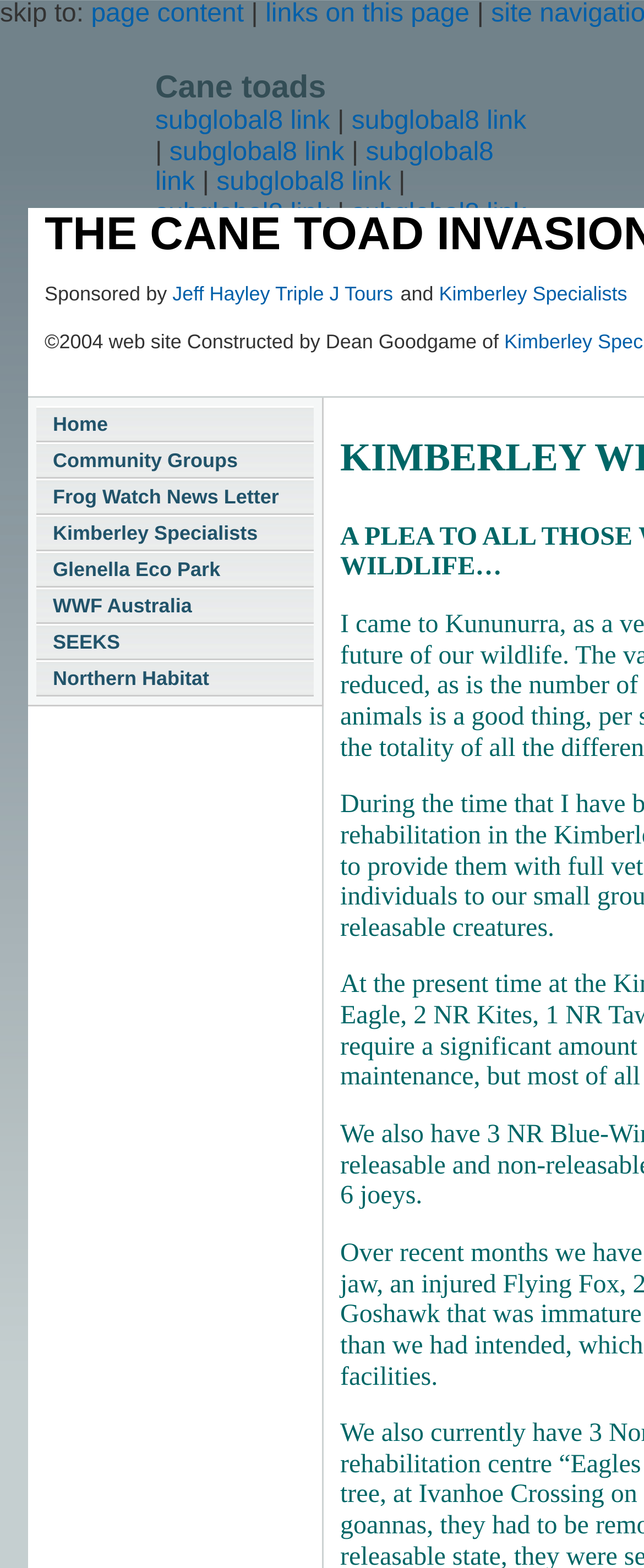Describe all the key features of the webpage in detail.

The webpage is about Kimberley Vet, and it appears to be a website related to veterinary services or animal care in the Kimberley region. 

At the top of the page, there is a skip navigation link, followed by a link to page content, and then another link to links on this page. 

Below these links, there is a heading that reads "Cane toads", which suggests that the website may have information about cane toads, possibly in the context of veterinary care or wildlife management in the Kimberley region. 

Under the heading, there are several links to subglobal8, which may be related to specific topics or subcategories within the website. These links are arranged in a vertical column, with some of them having a separator character ("|") between them. 

On the right side of the page, there is a section sponsored by two organizations, Jeff Hayley Triple J Tours and Kimberley Specialists. 

At the bottom of the page, there is a copyright notice from 2004, indicating that the website was constructed by Dean Goodgame. 

Finally, there is a navigation menu on the left side of the page, with links to various sections of the website, including Home, Community Groups, Frog Watch News Letter, and several other organizations or topics.